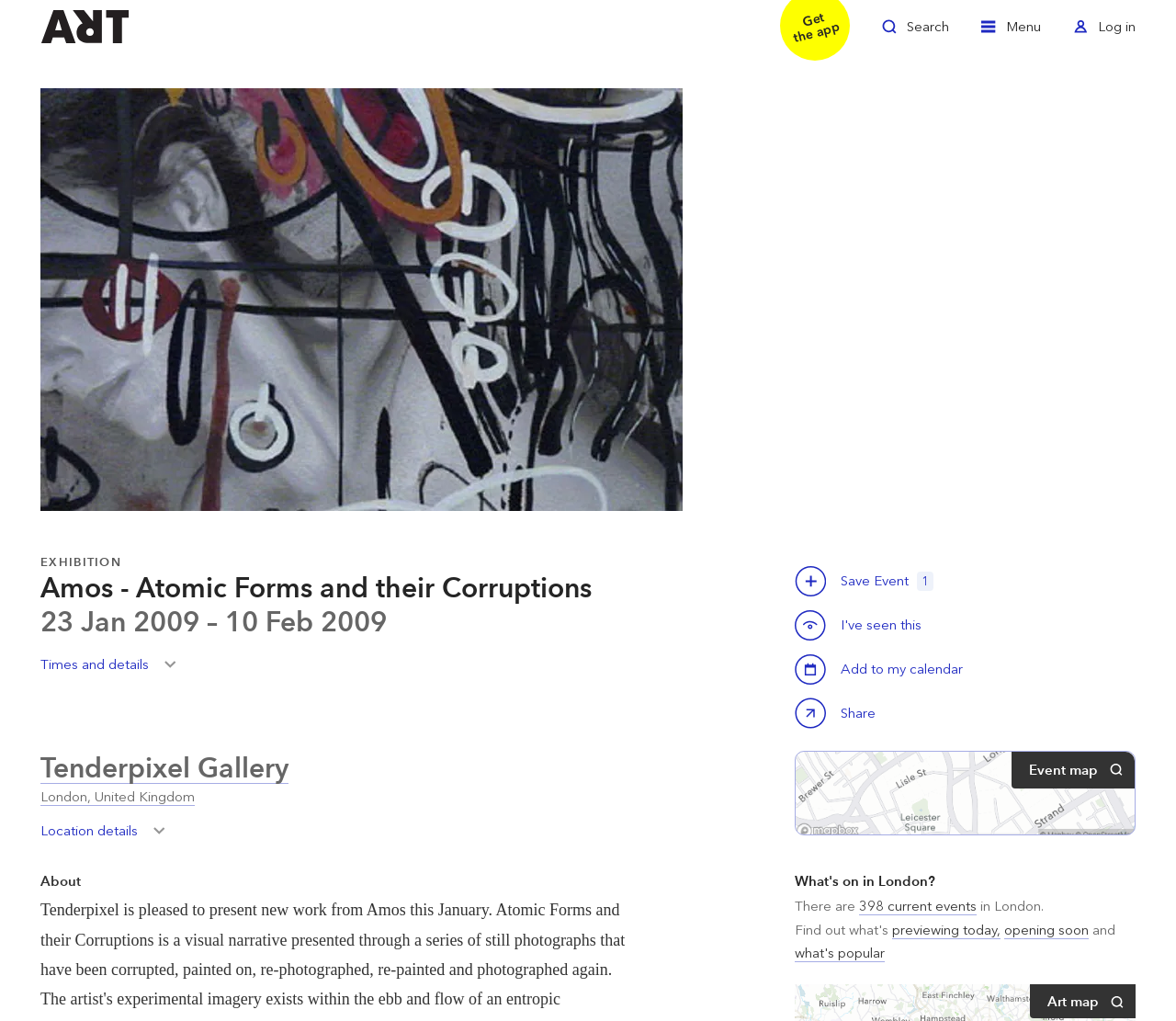Locate the bounding box coordinates of the clickable part needed for the task: "Save this event".

[0.676, 0.554, 0.703, 0.584]